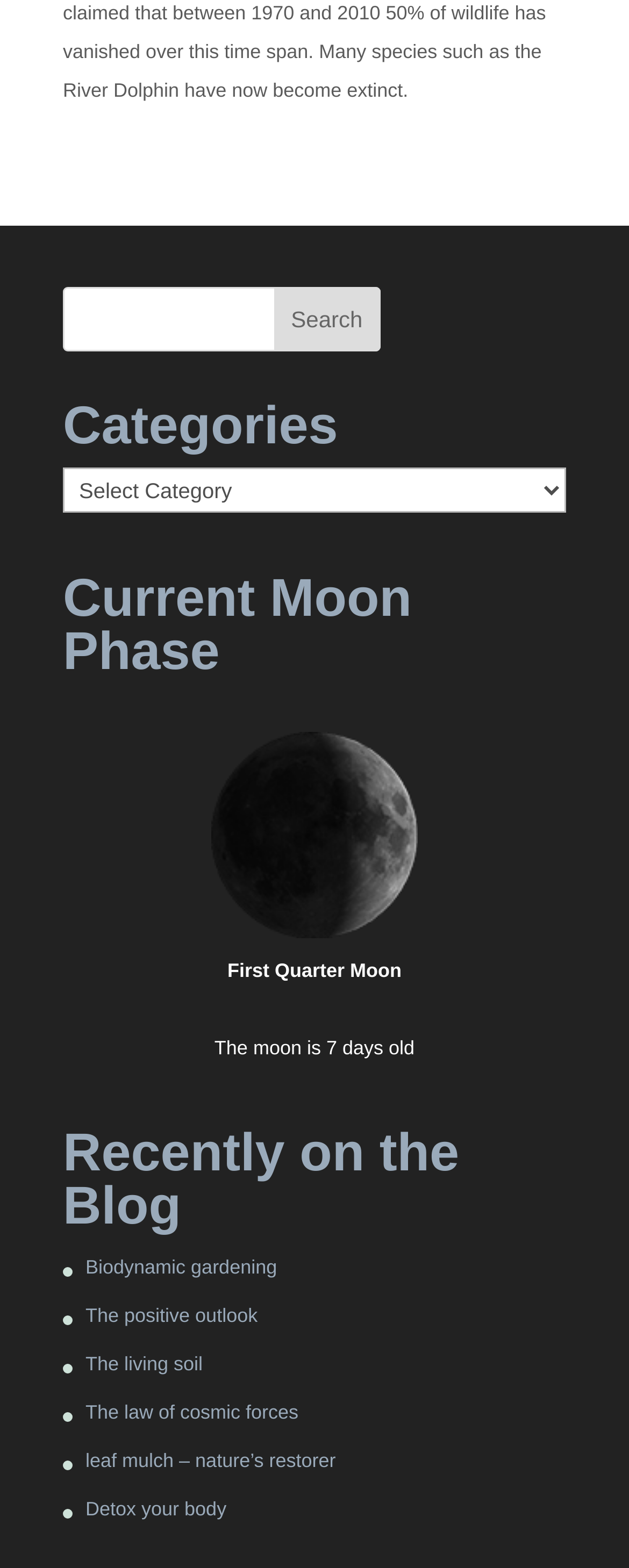Extract the bounding box coordinates for the HTML element that matches this description: "Biodynamic gardening". The coordinates should be four float numbers between 0 and 1, i.e., [left, top, right, bottom].

[0.136, 0.801, 0.44, 0.815]